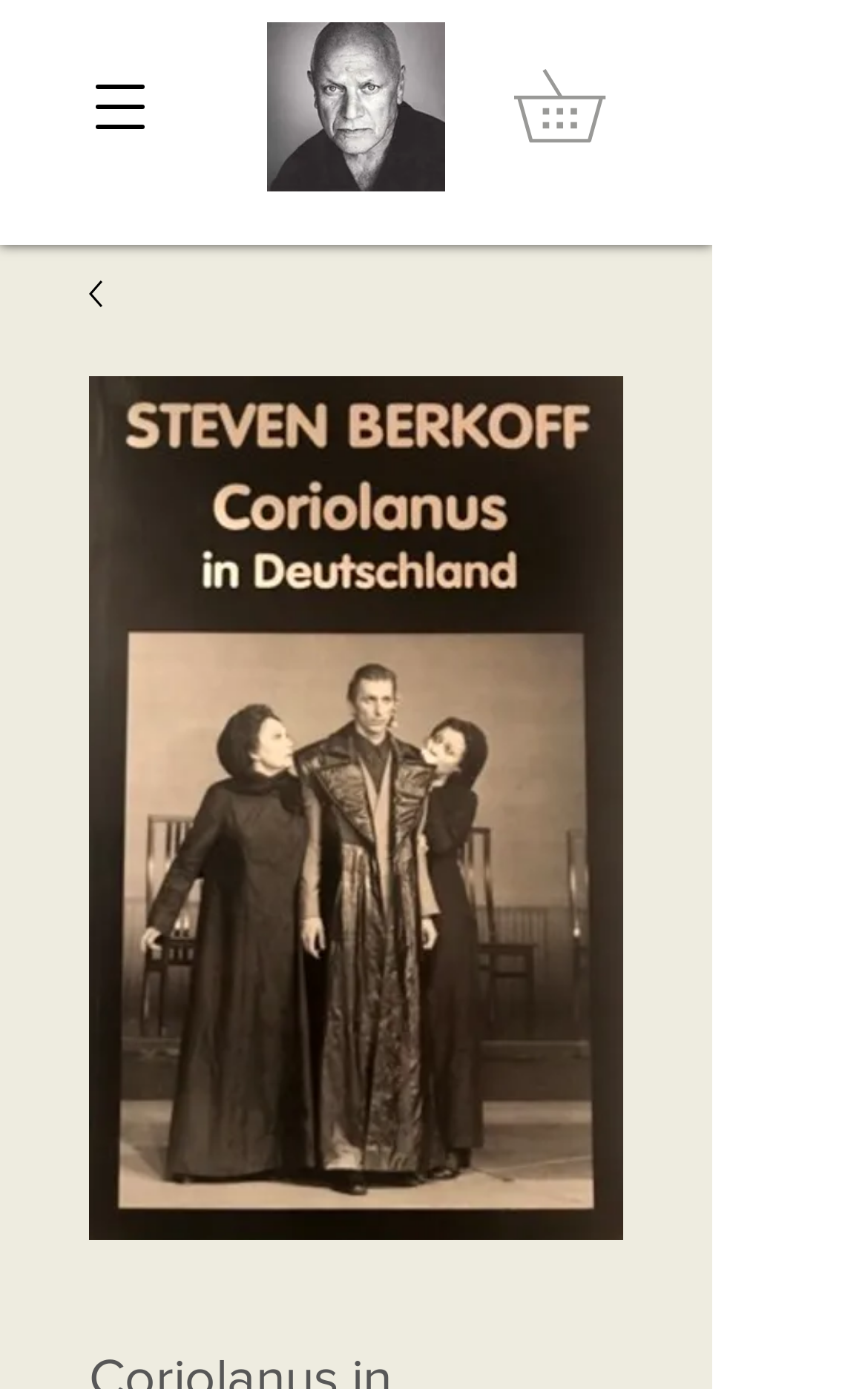Give a short answer to this question using one word or a phrase:
What is the type of book on this page?

Paperback